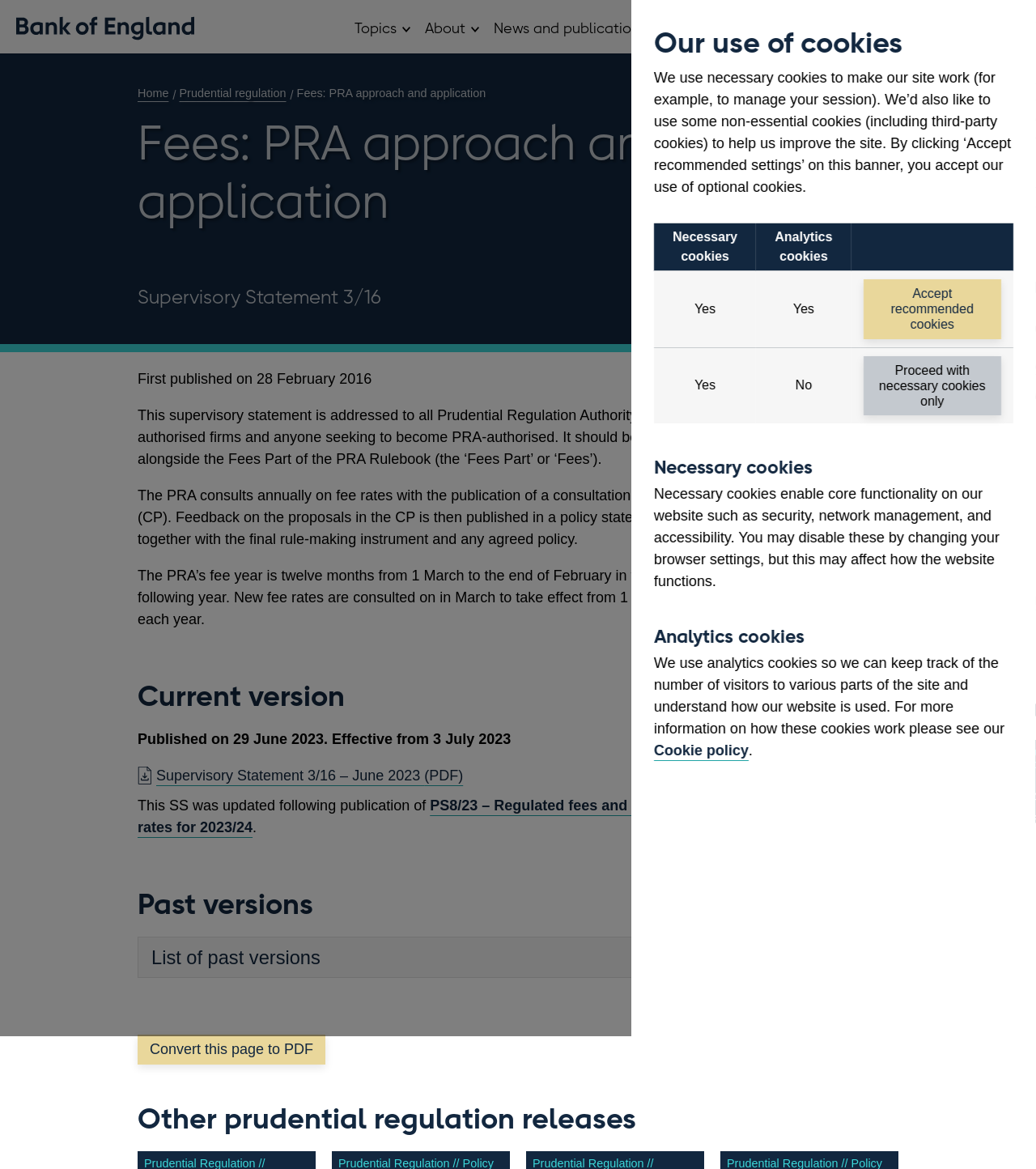Provide a short, one-word or phrase answer to the question below:
What is the current version of Supervisory Statement 3/16?

Published on 29 June 2023